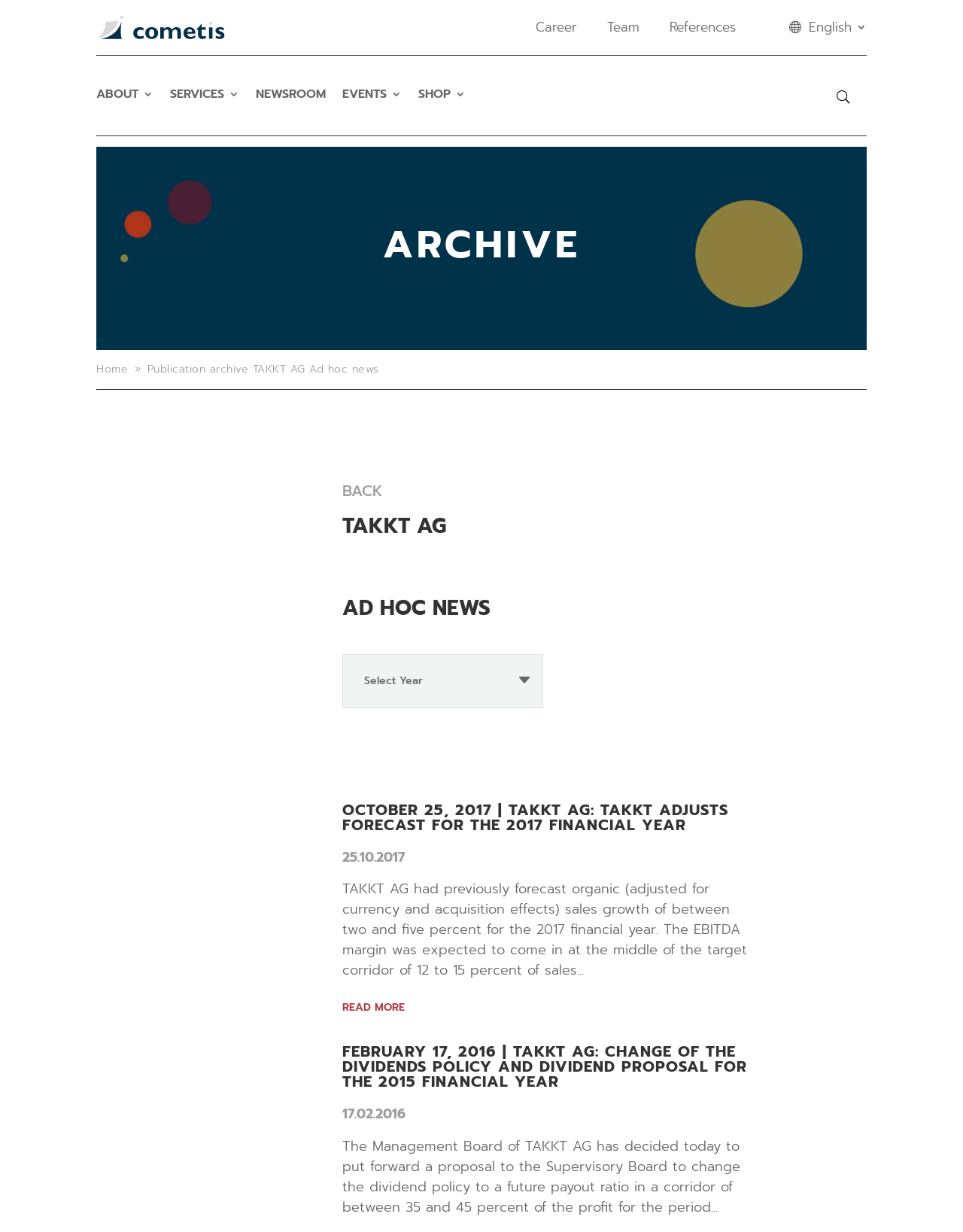Show the bounding box coordinates for the HTML element described as: "Career".

[0.556, 0.018, 0.599, 0.031]